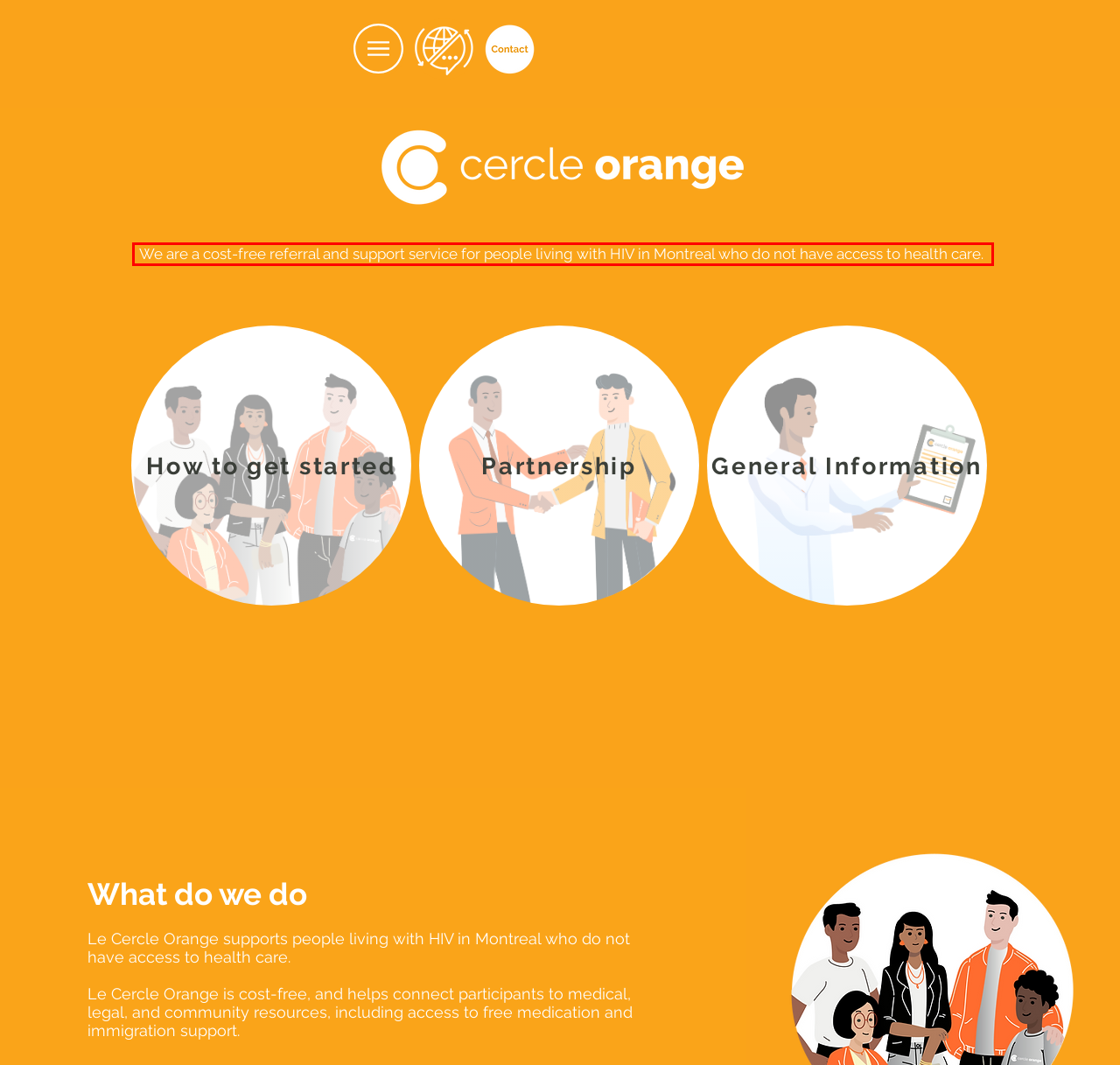Review the webpage screenshot provided, and perform OCR to extract the text from the red bounding box.

We are a cost-free referral and support service for people living with HIV in Montreal who do not have access to health care.